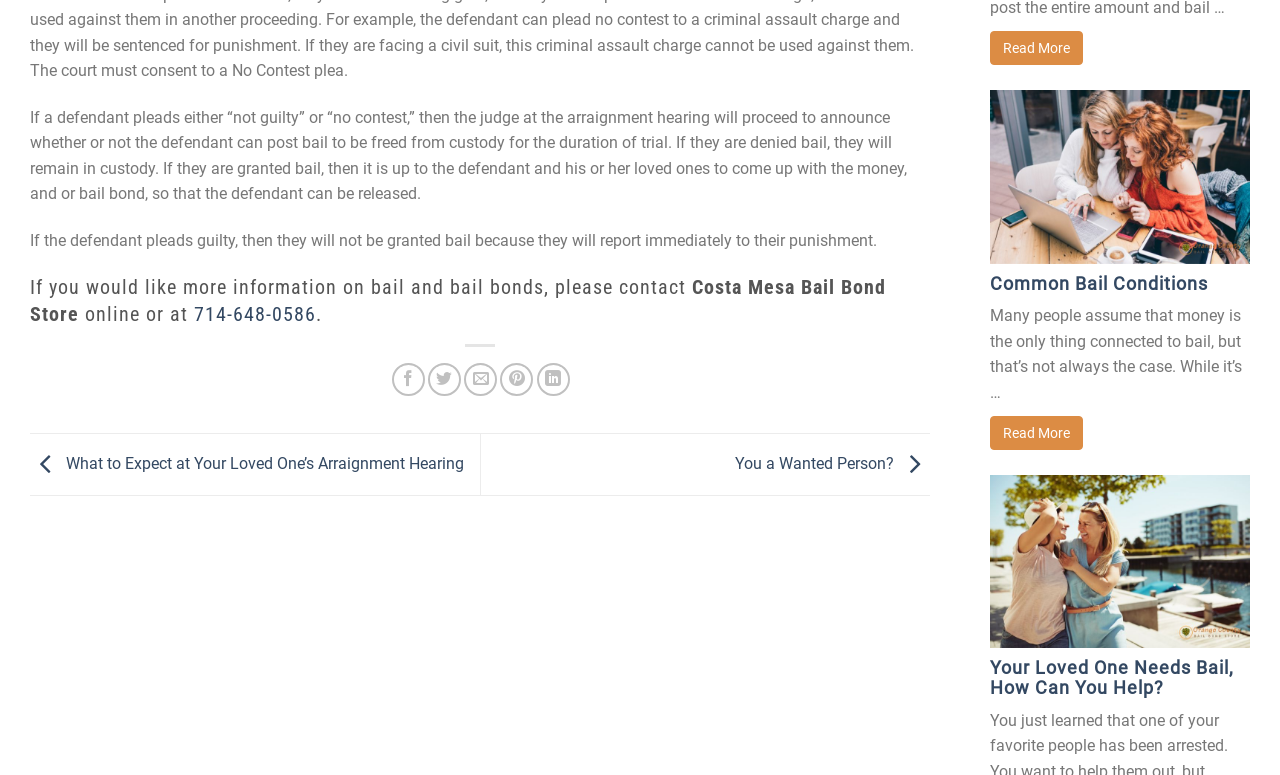Determine the bounding box coordinates for the clickable element to execute this instruction: "Learn more about common bail conditions". Provide the coordinates as four float numbers between 0 and 1, i.e., [left, top, right, bottom].

[0.773, 0.352, 0.944, 0.379]